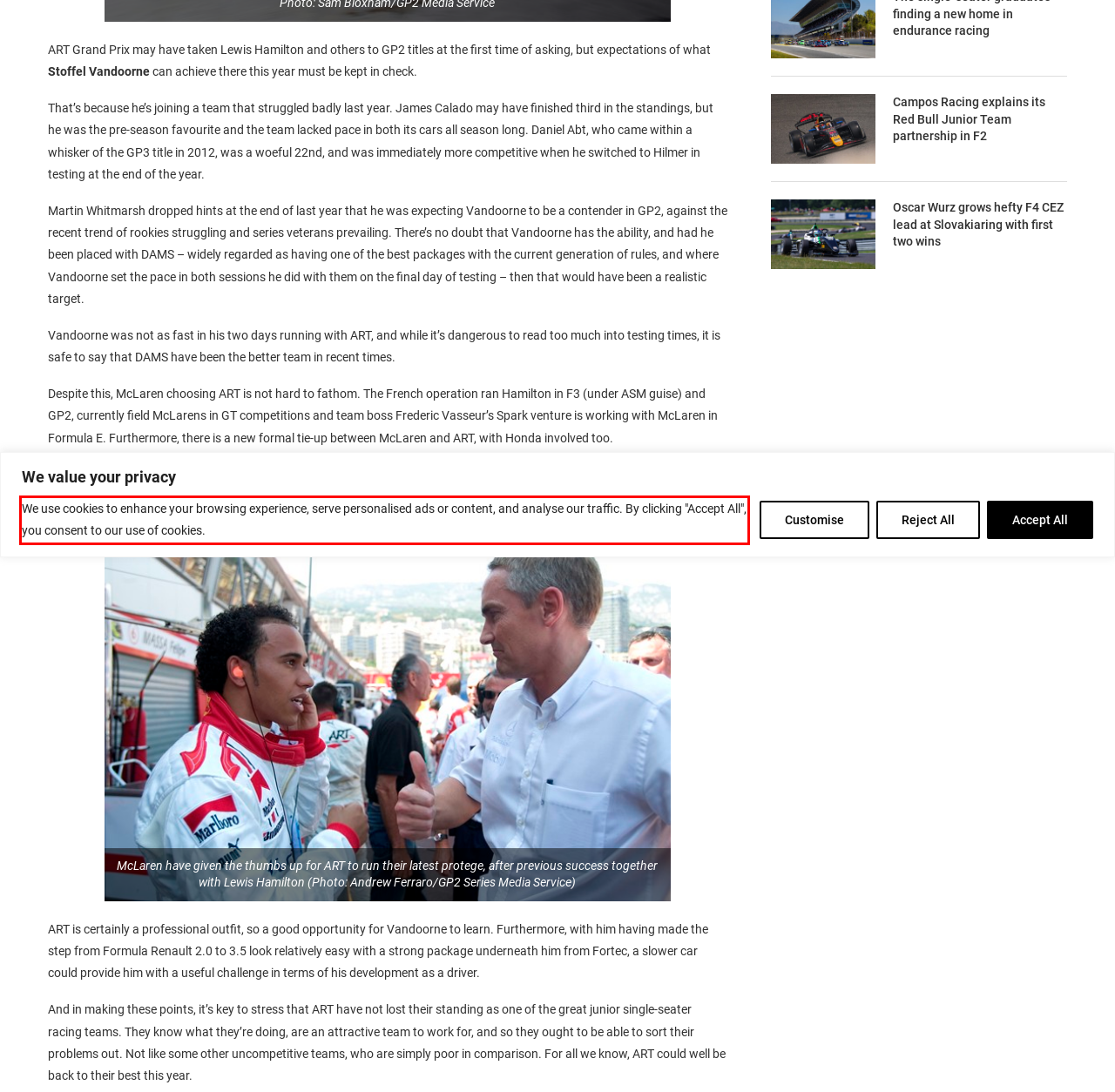You have a webpage screenshot with a red rectangle surrounding a UI element. Extract the text content from within this red bounding box.

We use cookies to enhance your browsing experience, serve personalised ads or content, and analyse our traffic. By clicking "Accept All", you consent to our use of cookies.